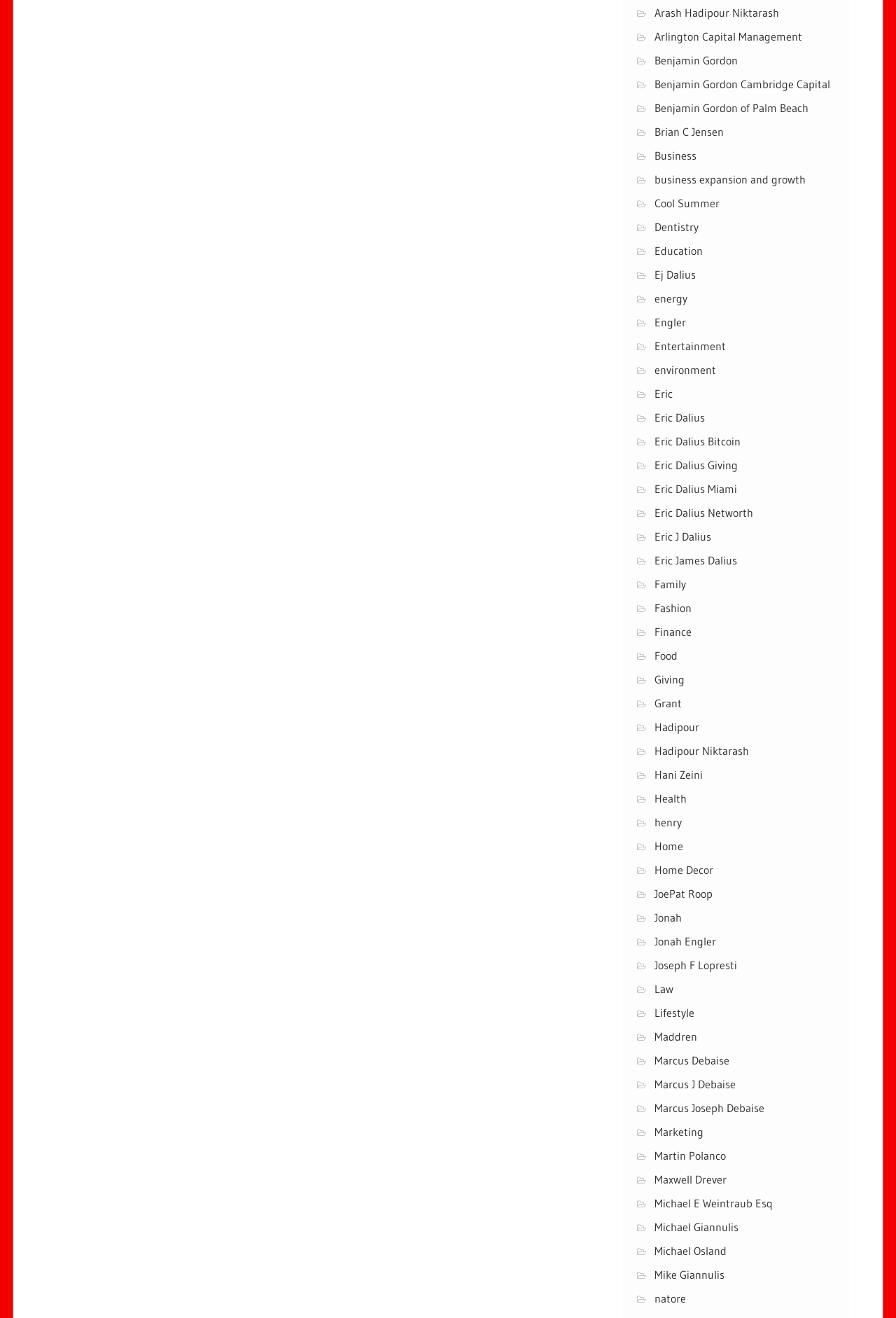Please give the bounding box coordinates of the area that should be clicked to fulfill the following instruction: "Read about Michael E Weintraub Esq". The coordinates should be in the format of four float numbers from 0 to 1, i.e., [left, top, right, bottom].

[0.731, 0.907, 0.863, 0.918]